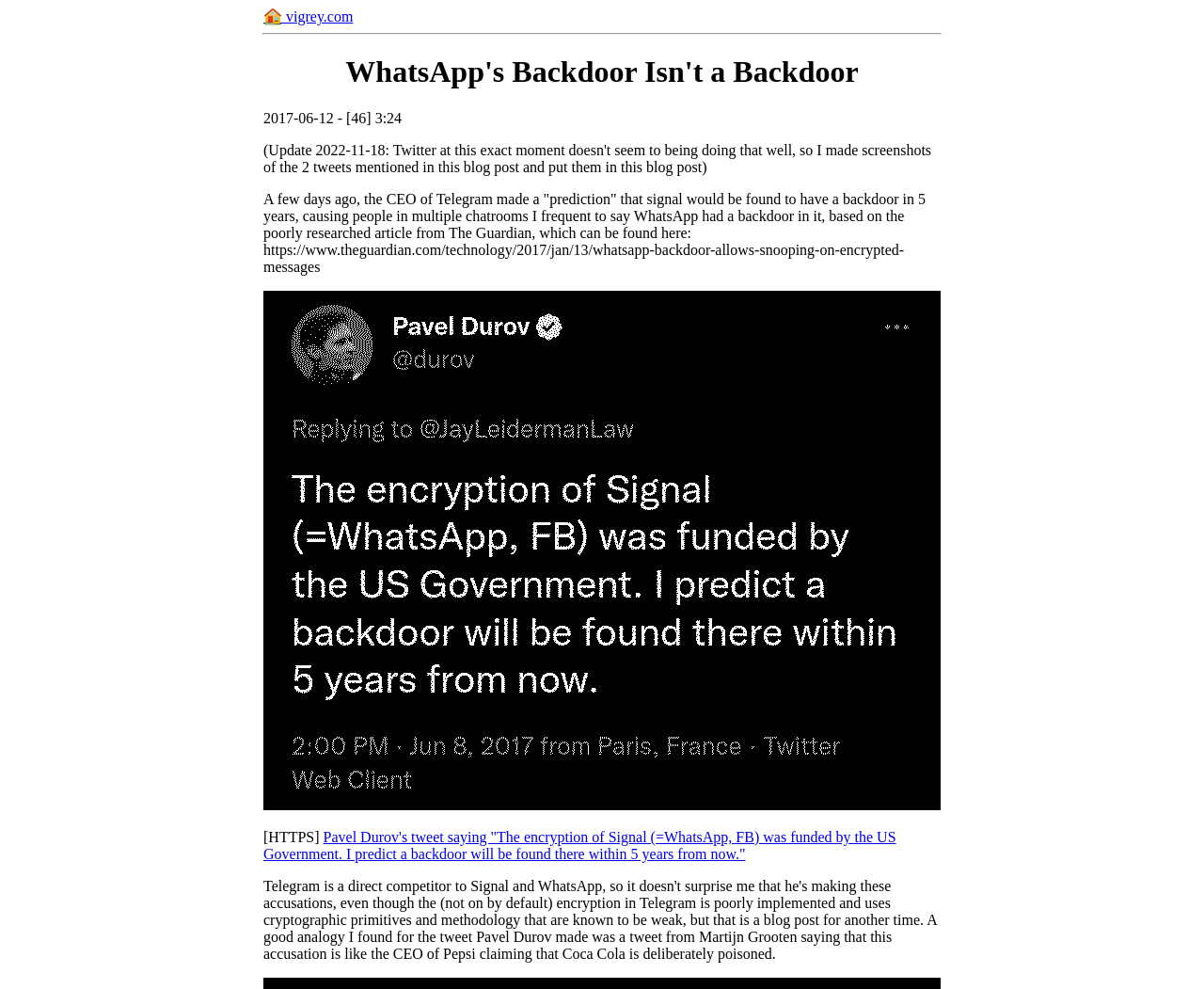By analyzing the image, answer the following question with a detailed response: What is the prediction made by Pavel Durov?

I found the prediction made by Pavel Durov by reading the text of the article, which mentions that Pavel Durov predicted that a backdoor will be found in Signal (or WhatsApp, FB) within 5 years from now.